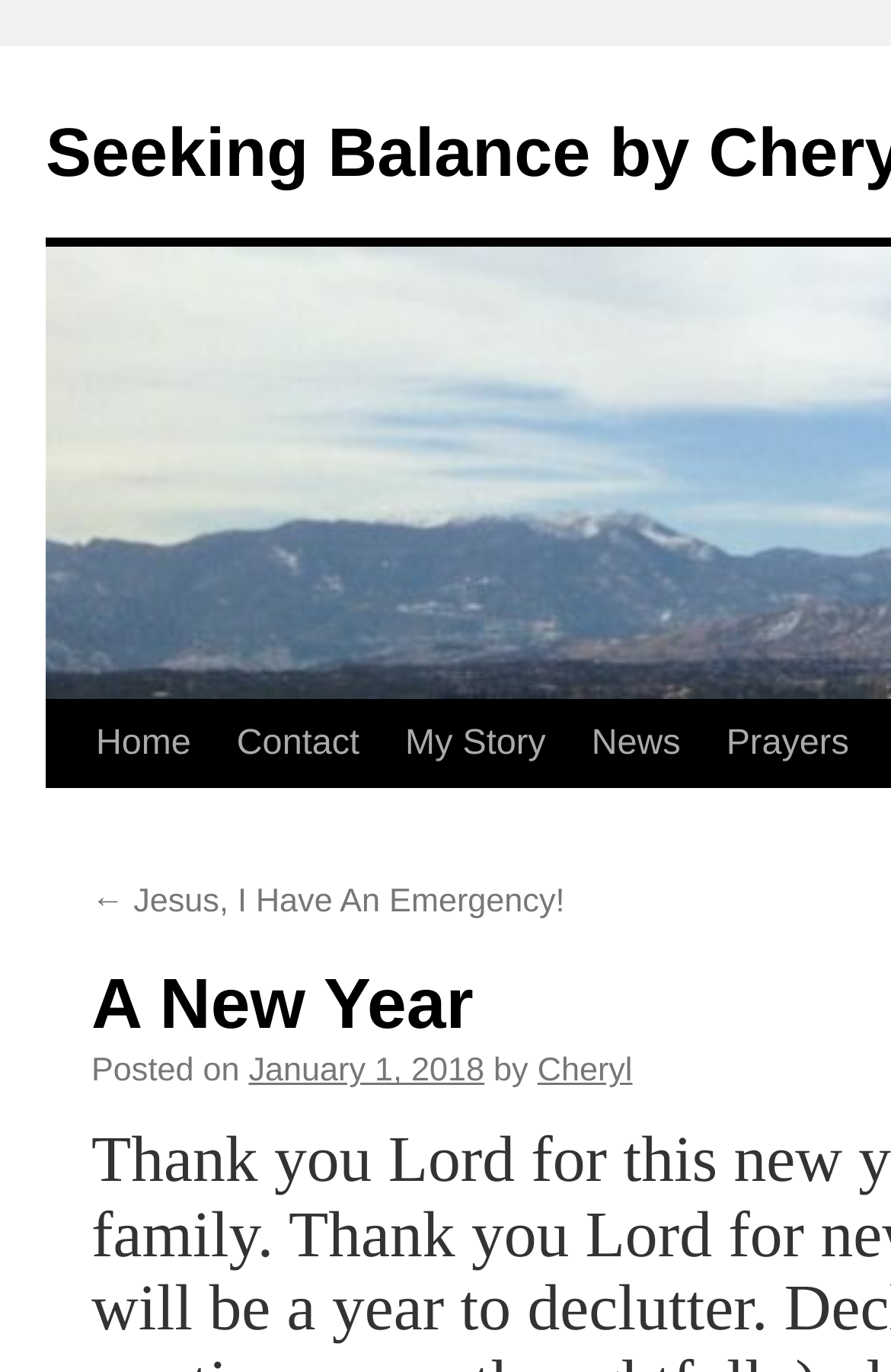Pinpoint the bounding box coordinates of the element you need to click to execute the following instruction: "check news". The bounding box should be represented by four float numbers between 0 and 1, in the format [left, top, right, bottom].

[0.638, 0.511, 0.789, 0.574]